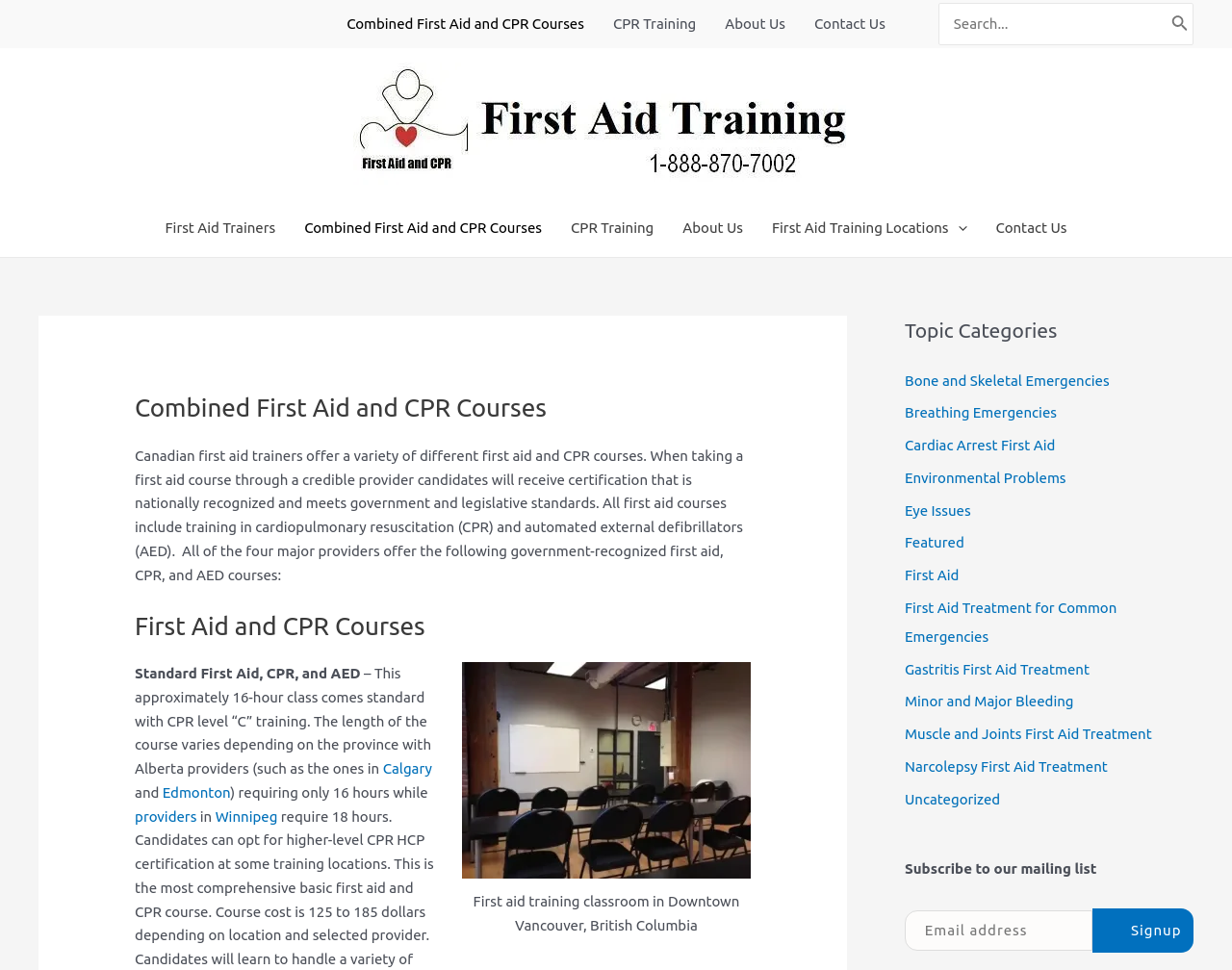Please identify the bounding box coordinates of the clickable area that will fulfill the following instruction: "View First Aid Training locations". The coordinates should be in the format of four float numbers between 0 and 1, i.e., [left, top, right, bottom].

[0.615, 0.205, 0.797, 0.265]